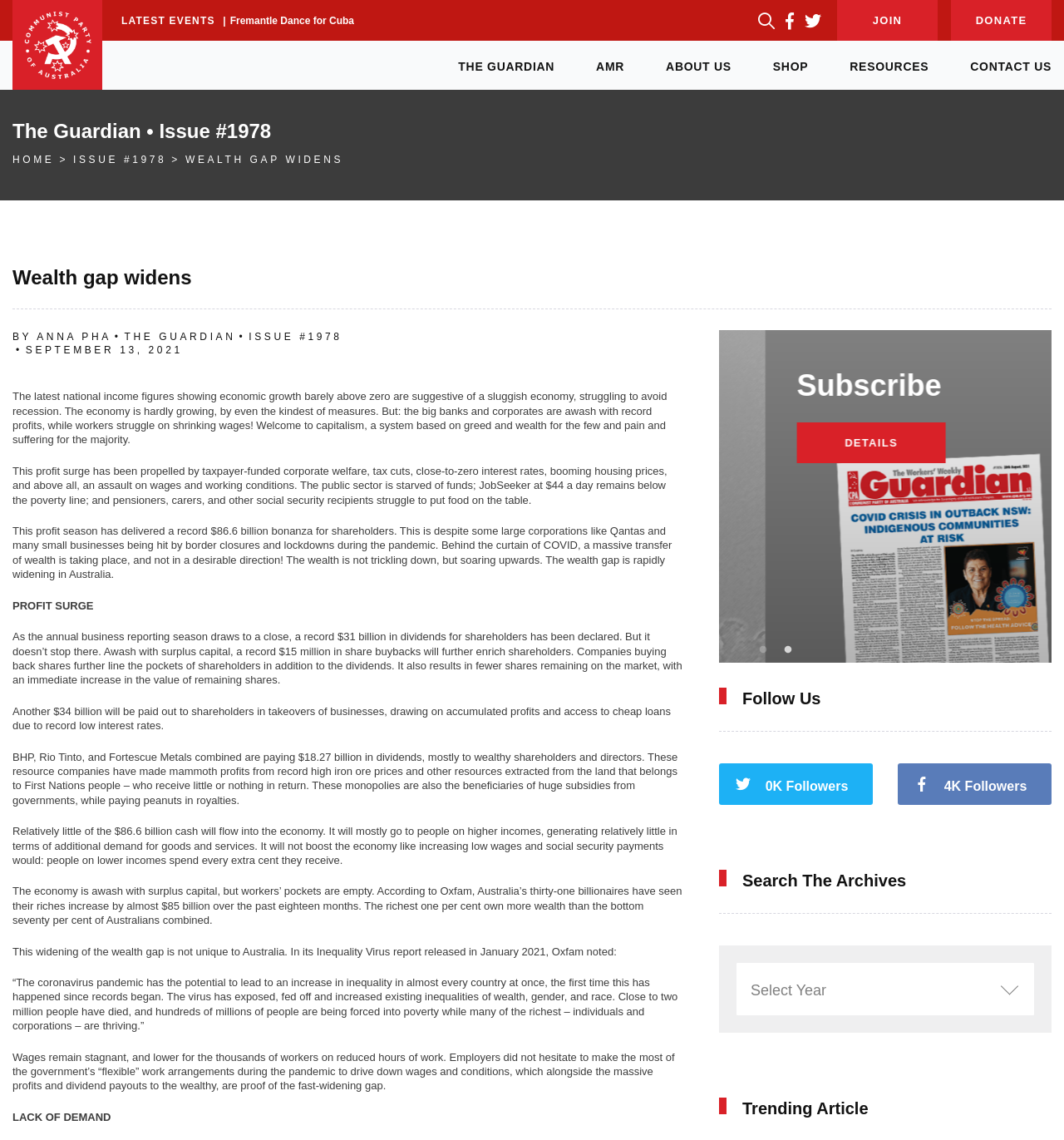Can you determine the main header of this webpage?

Wealth gap widens